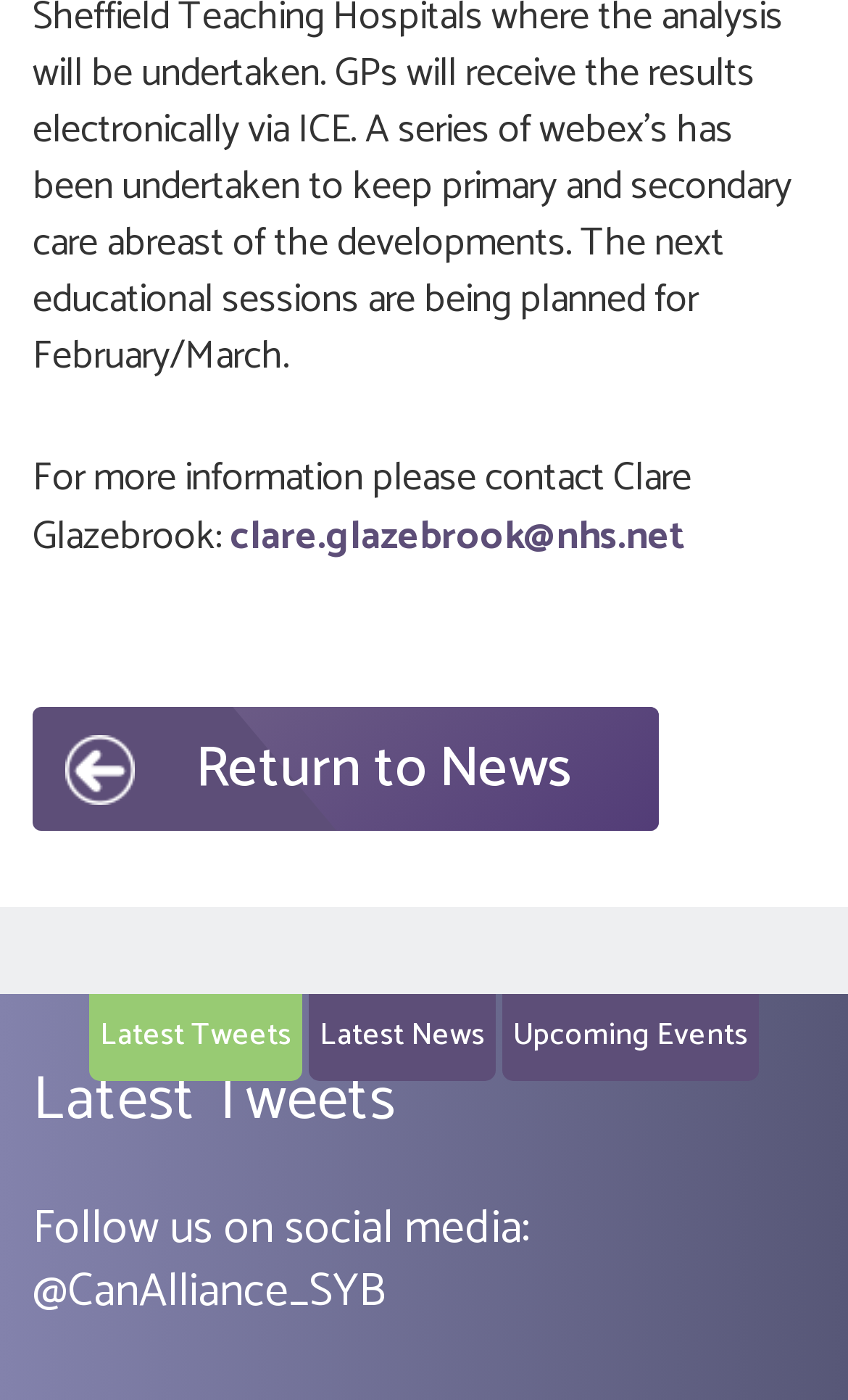Please locate the UI element described by "Return to News" and provide its bounding box coordinates.

[0.038, 0.504, 0.777, 0.593]